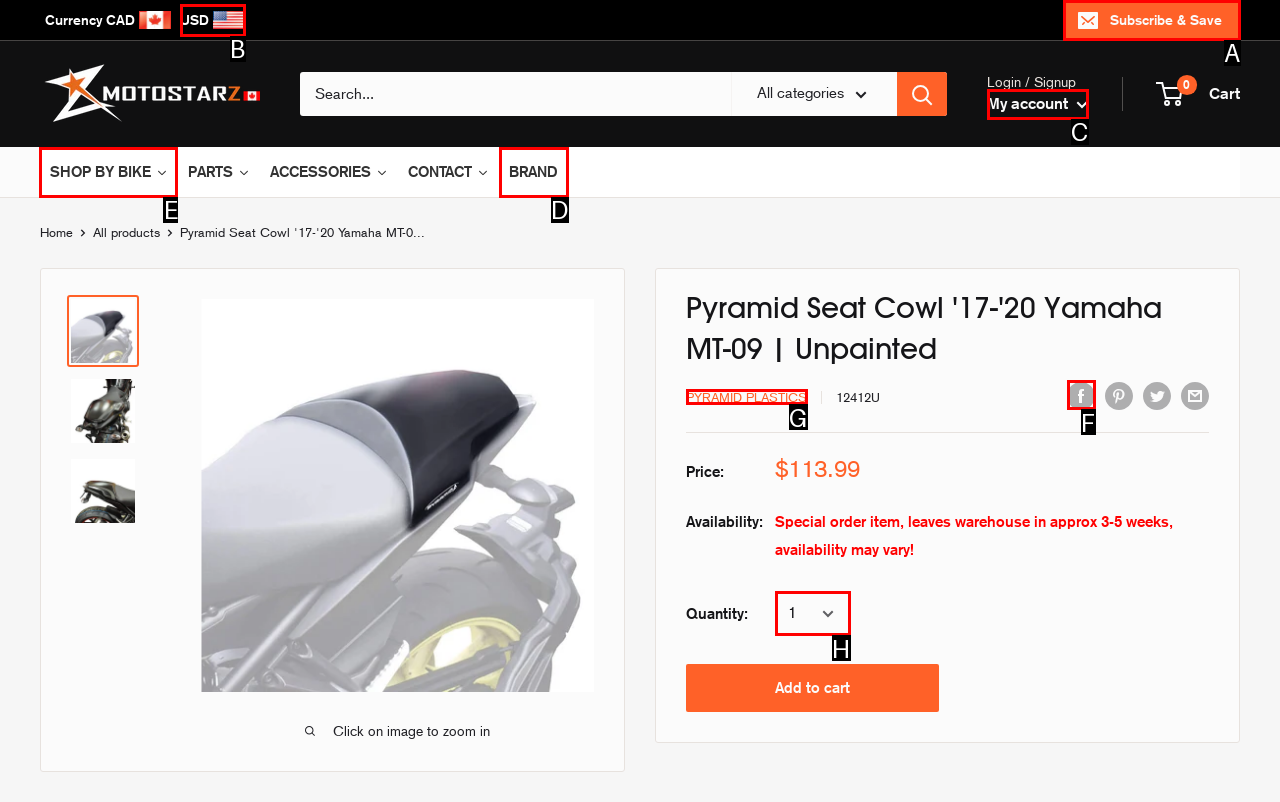Select the letter of the UI element you need to click to complete this task: Shop by bike.

E